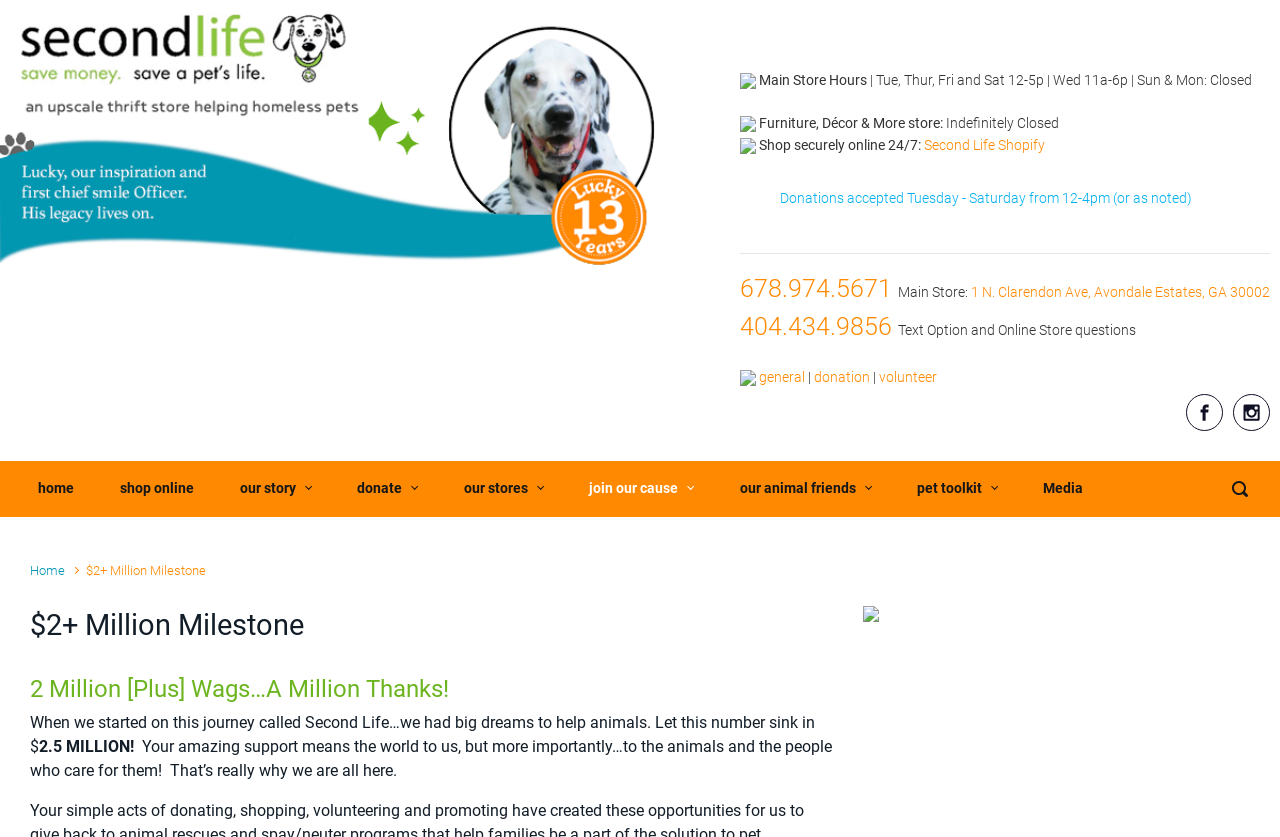Please identify the bounding box coordinates for the region that you need to click to follow this instruction: "Call main store".

[0.578, 0.325, 0.702, 0.365]